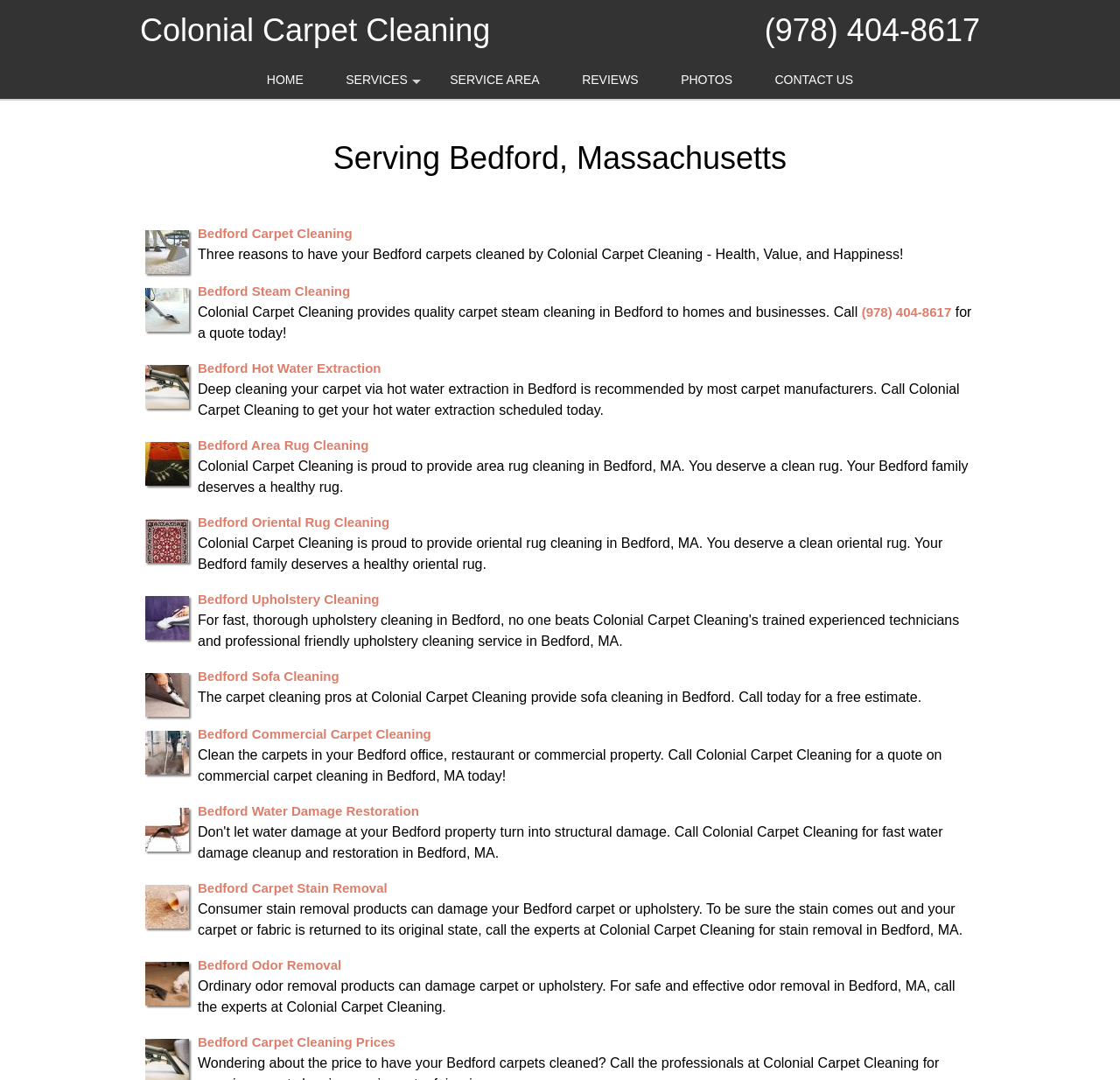Please answer the following question using a single word or phrase: 
What services does Colonial Carpet Cleaning provide in Bedford?

Carpet cleaning, steam cleaning, hot water extraction, area rug cleaning, oriental rug cleaning, upholstery cleaning, sofa cleaning, commercial carpet cleaning, water damage restoration, carpet stain removal, odor removal